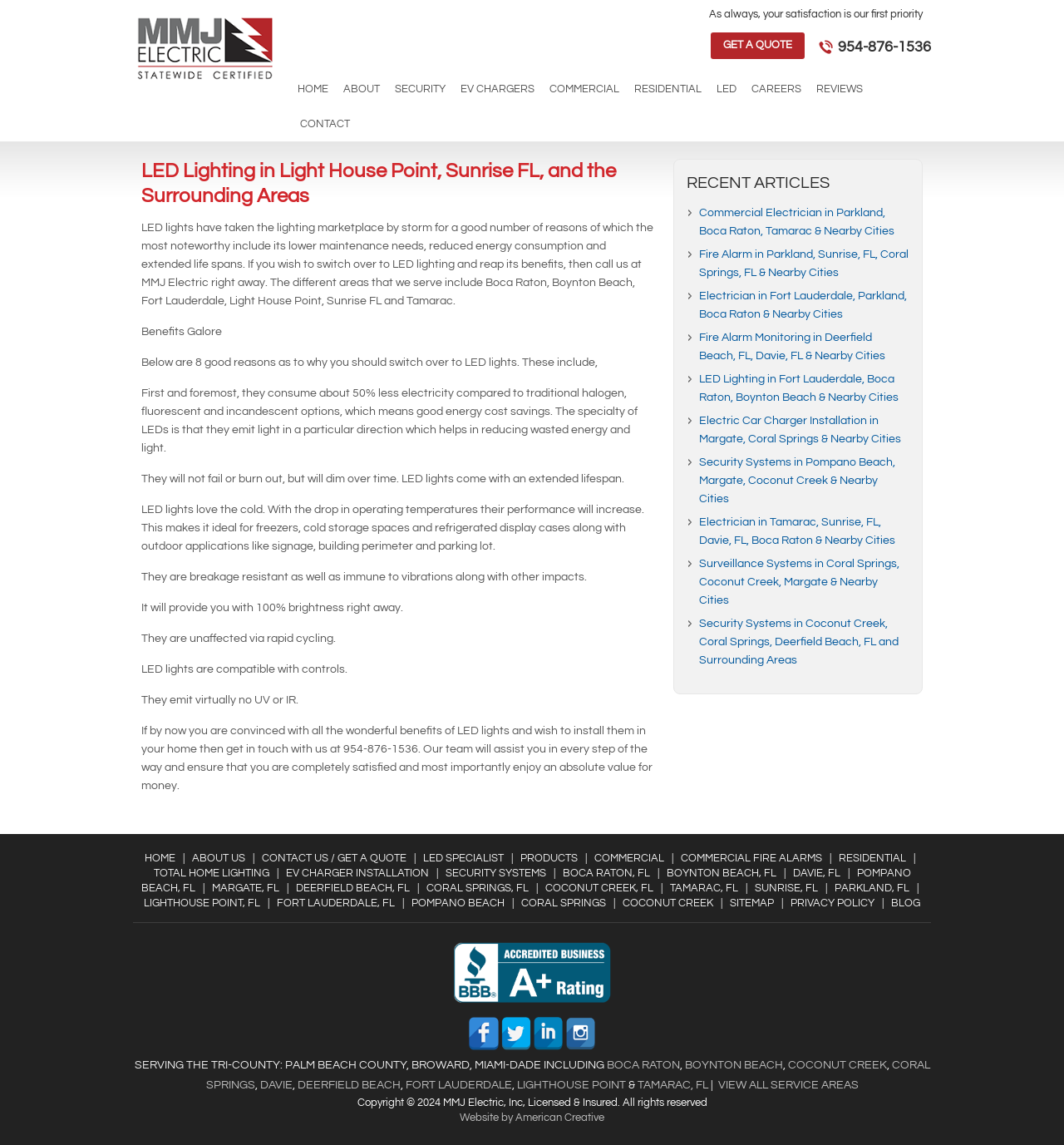Find the bounding box coordinates of the UI element according to this description: "View All Service Areas".

[0.675, 0.943, 0.807, 0.953]